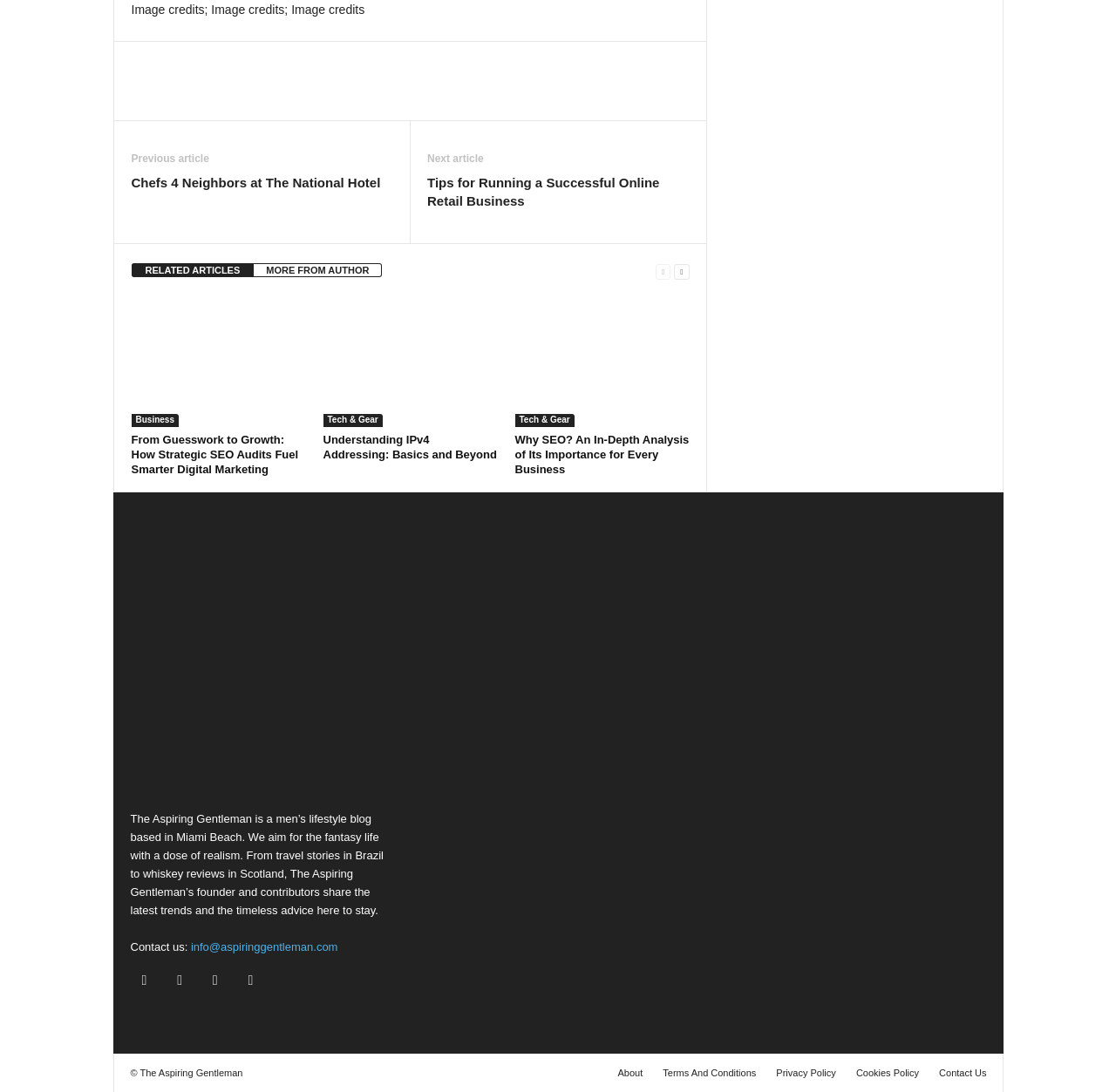Please identify the bounding box coordinates of the area that needs to be clicked to follow this instruction: "Click on the 'RELATED ARTICLES' link".

[0.118, 0.241, 0.228, 0.254]